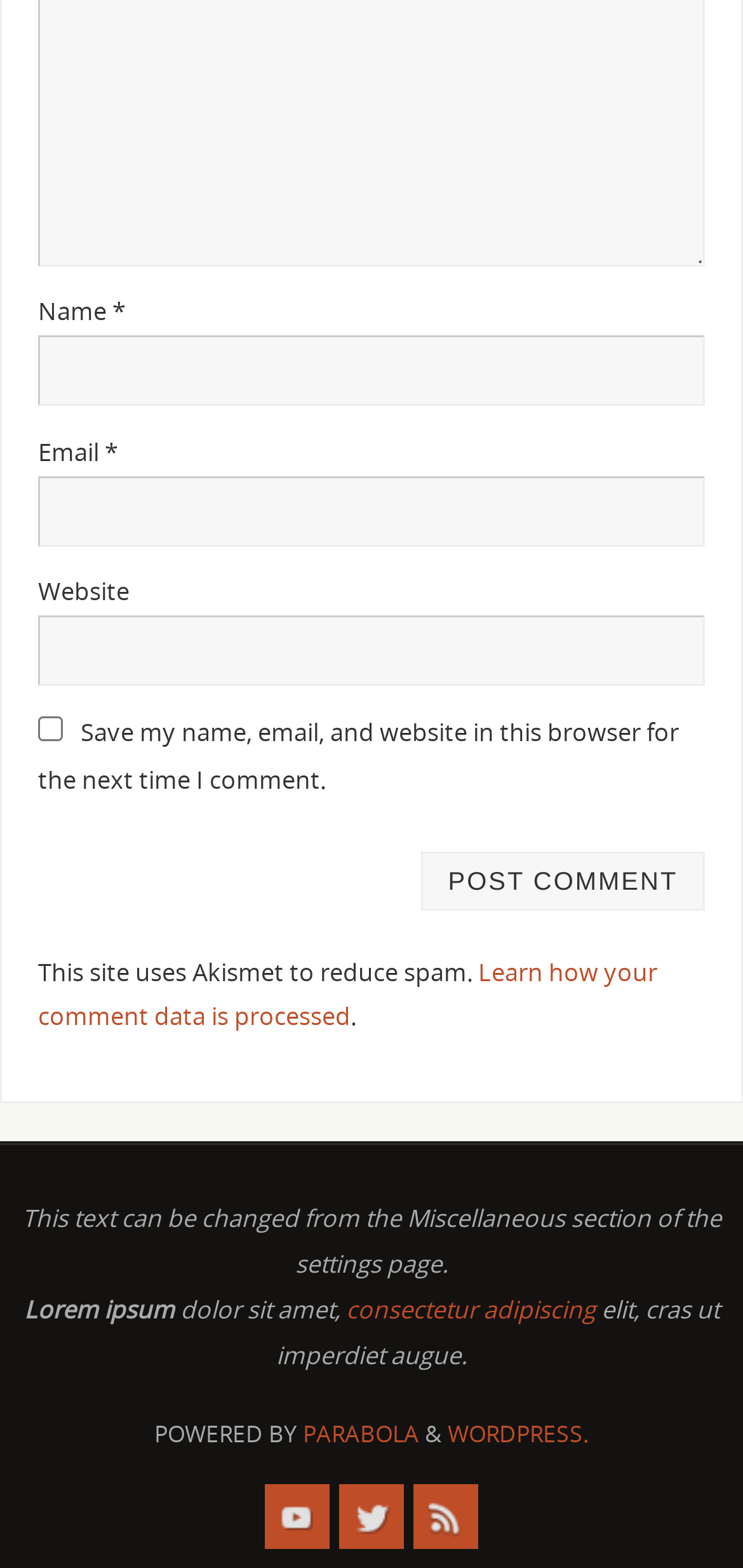Can you specify the bounding box coordinates of the area that needs to be clicked to fulfill the following instruction: "Input your email"?

[0.051, 0.303, 0.949, 0.348]